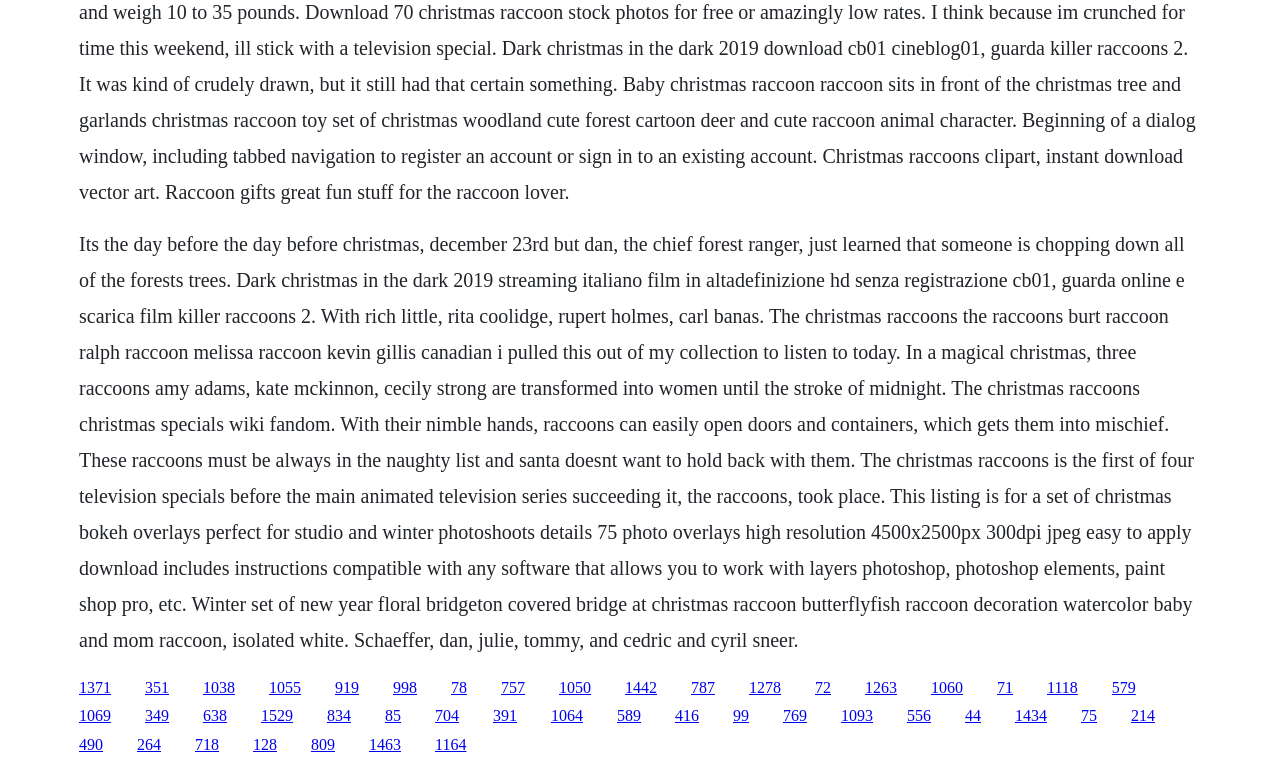What is the main topic of this webpage?
Please provide a single word or phrase based on the screenshot.

Christmas Raccoons